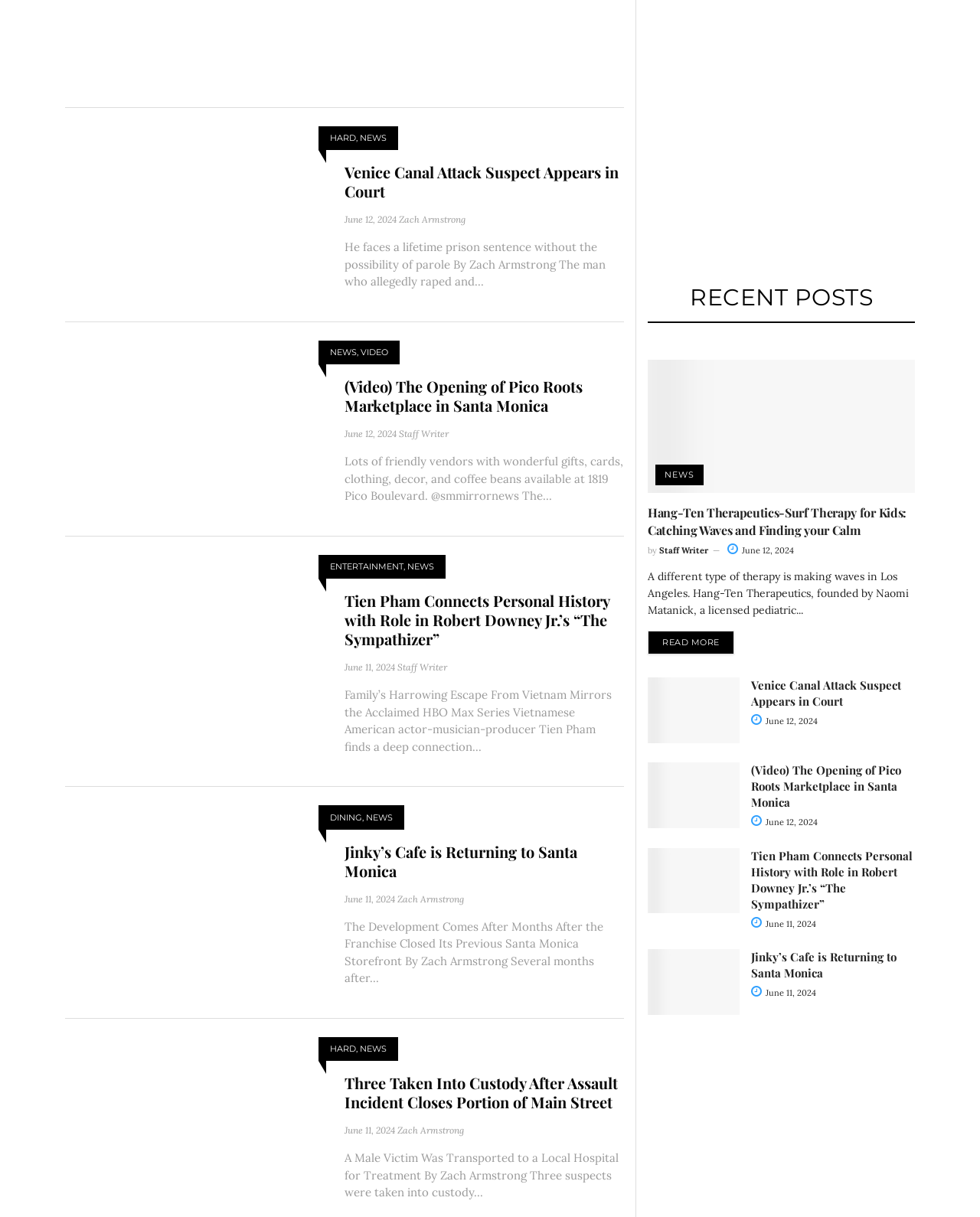Find the bounding box coordinates of the element you need to click on to perform this action: 'Read more about Hang-Ten Therapeutics-Surf Therapy for Kids'. The coordinates should be represented by four float values between 0 and 1, in the format [left, top, right, bottom].

[0.661, 0.518, 0.749, 0.538]